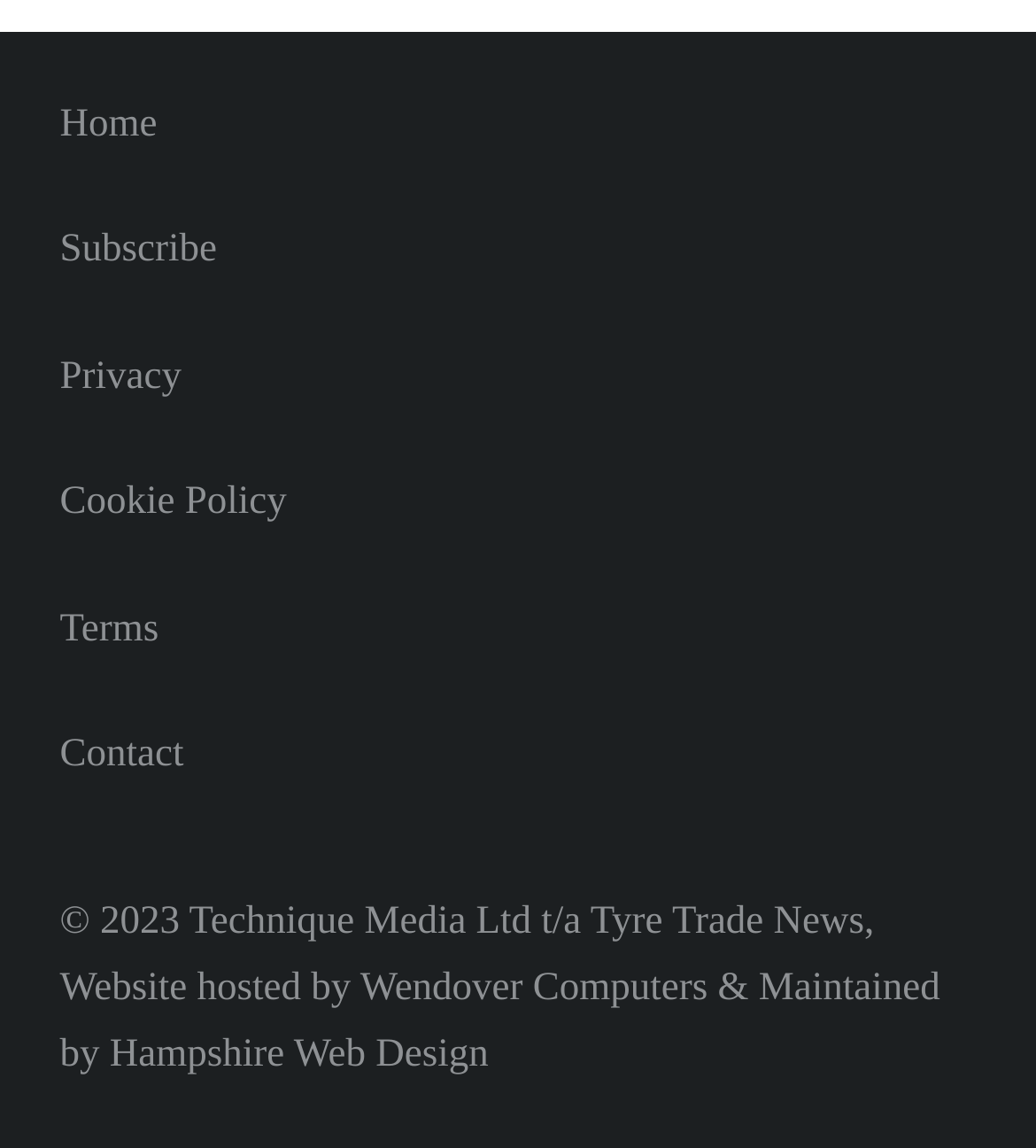What is the first link on the webpage?
Look at the image and answer with only one word or phrase.

Home